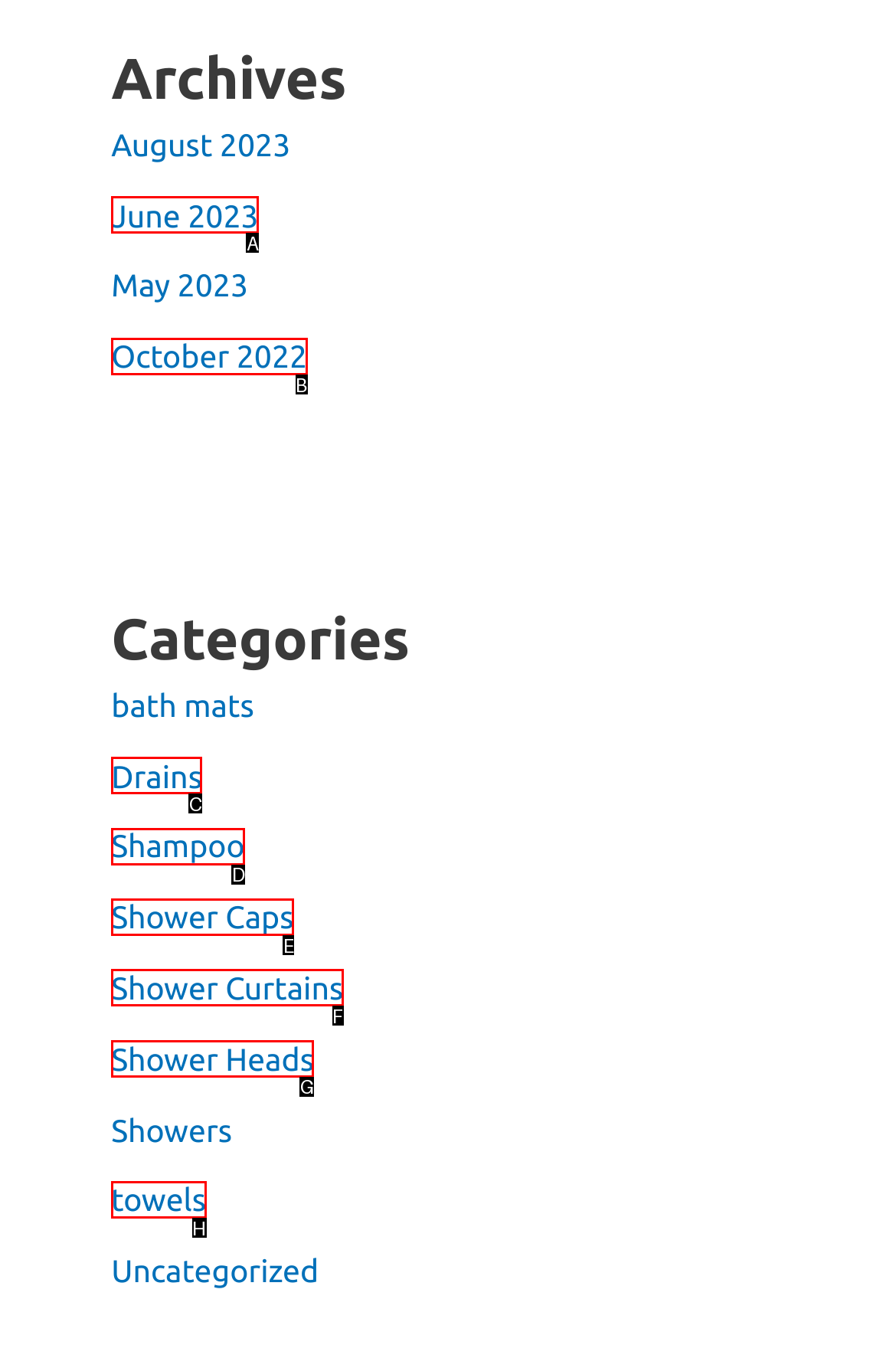Given the description: Shower Caps, select the HTML element that matches it best. Reply with the letter of the chosen option directly.

E